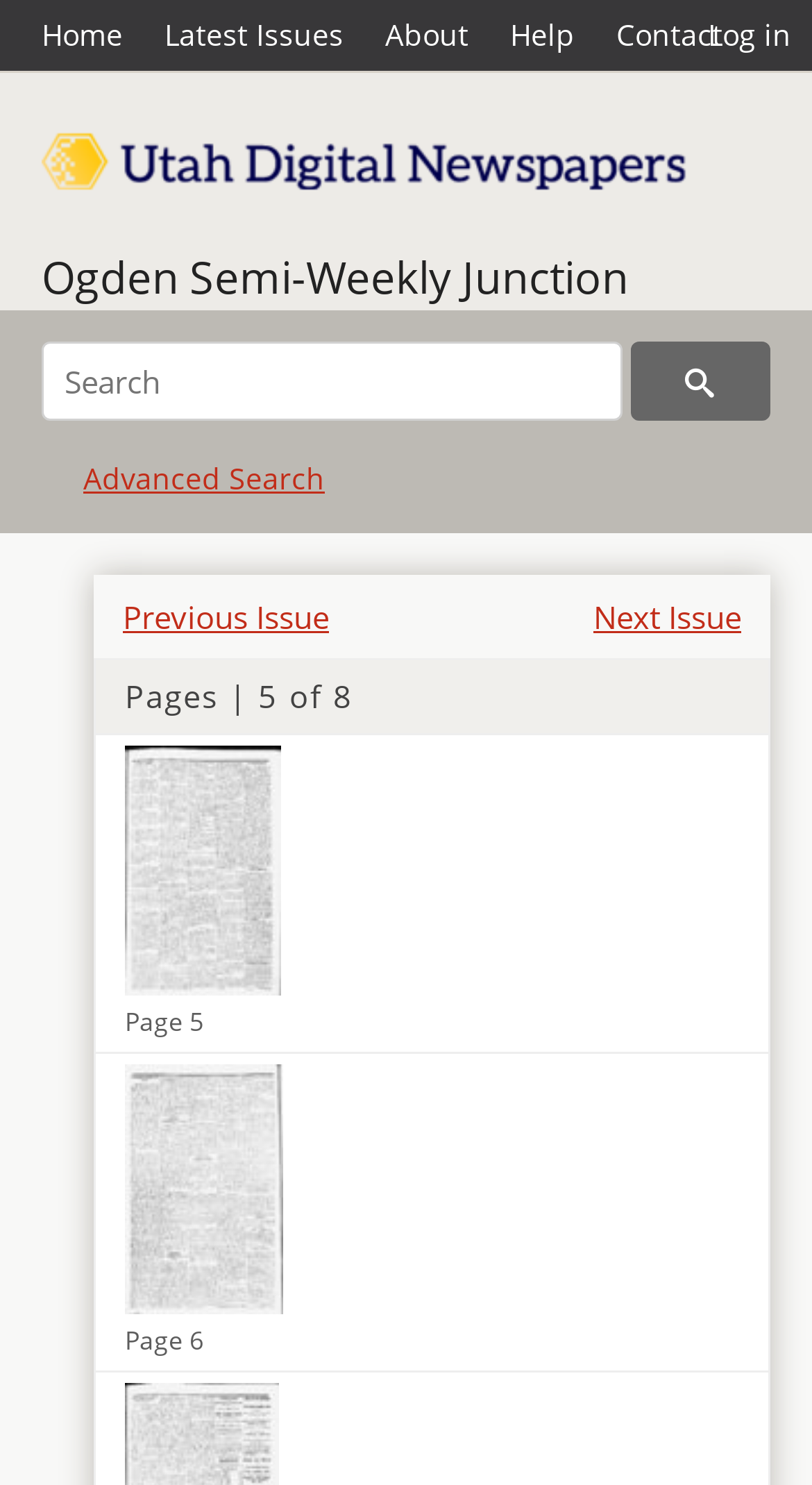How many pages are in this issue?
Based on the image, answer the question in a detailed manner.

The total number of pages in this issue can be determined by looking at the heading 'Pages | 5 of 8' which indicates that there are 8 pages in total.